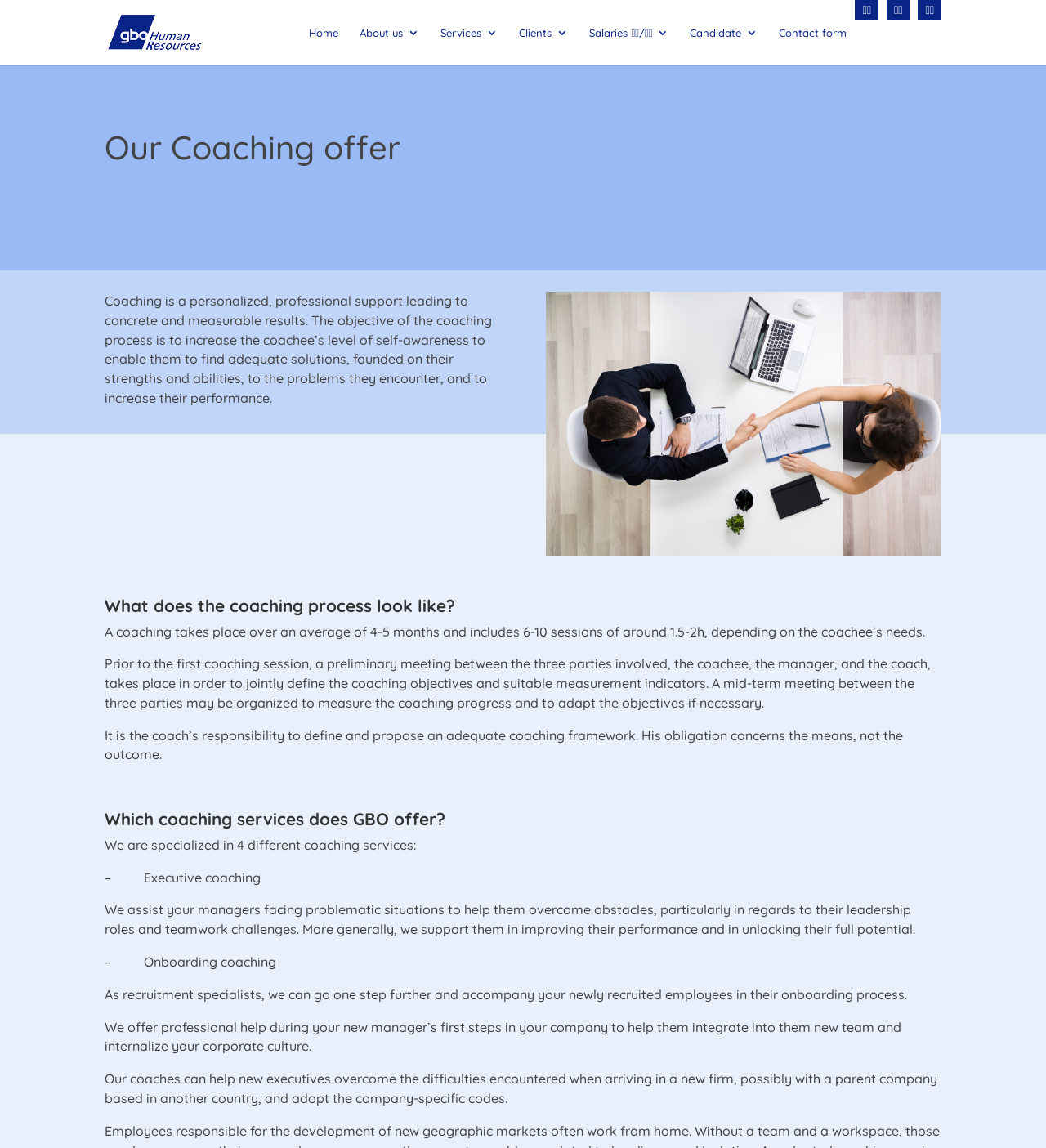How many coaching sessions are included in the coaching process?
Based on the screenshot, give a detailed explanation to answer the question.

According to the StaticText element with the text 'A coaching takes place over an average of 4-5 months and includes 6-10 sessions of around 1.5-2h, depending on the coachee’s needs.', the coaching process includes 6-10 coaching sessions.